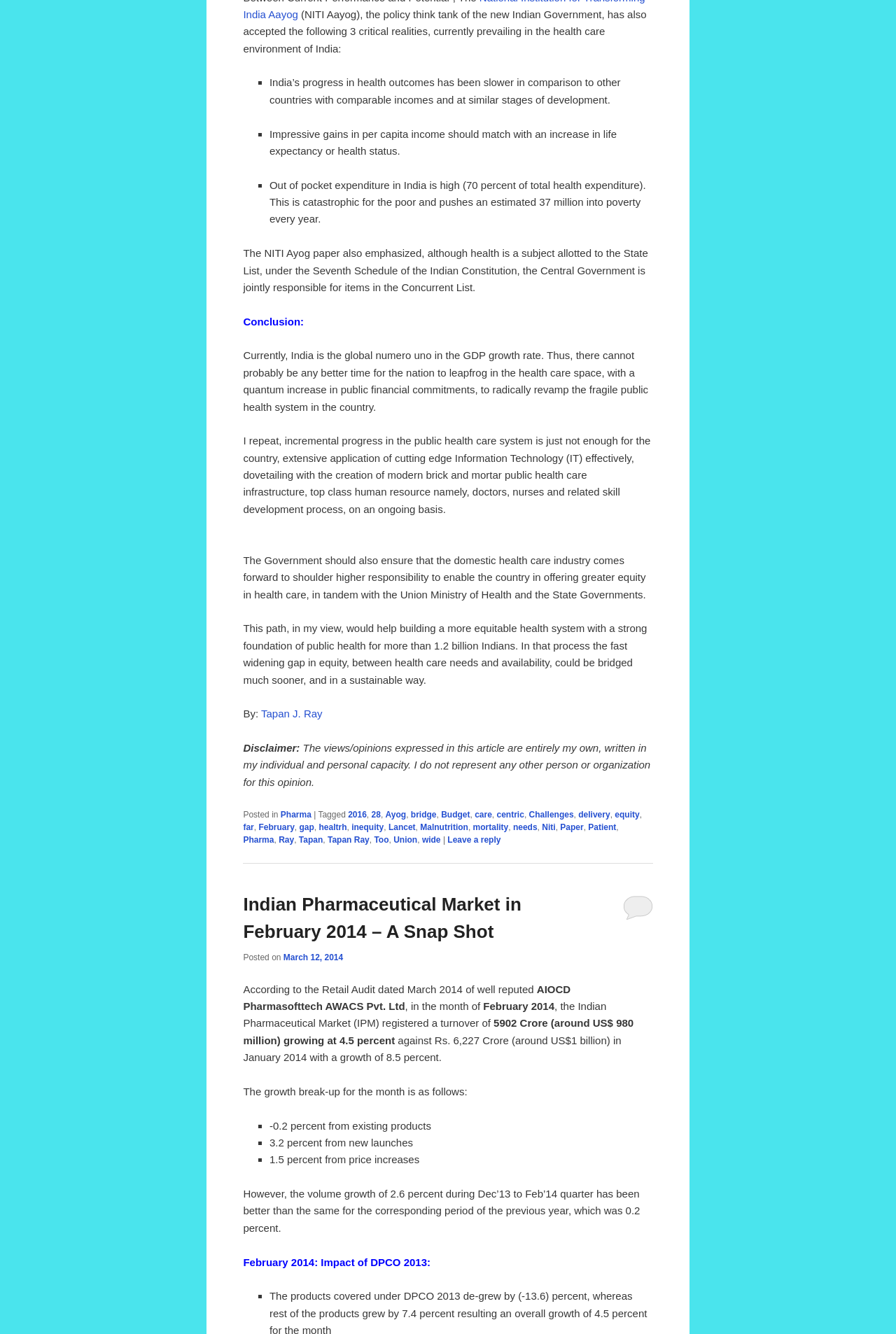Find the bounding box coordinates of the area to click in order to follow the instruction: "Click on the link 'Pharma'".

[0.313, 0.607, 0.348, 0.614]